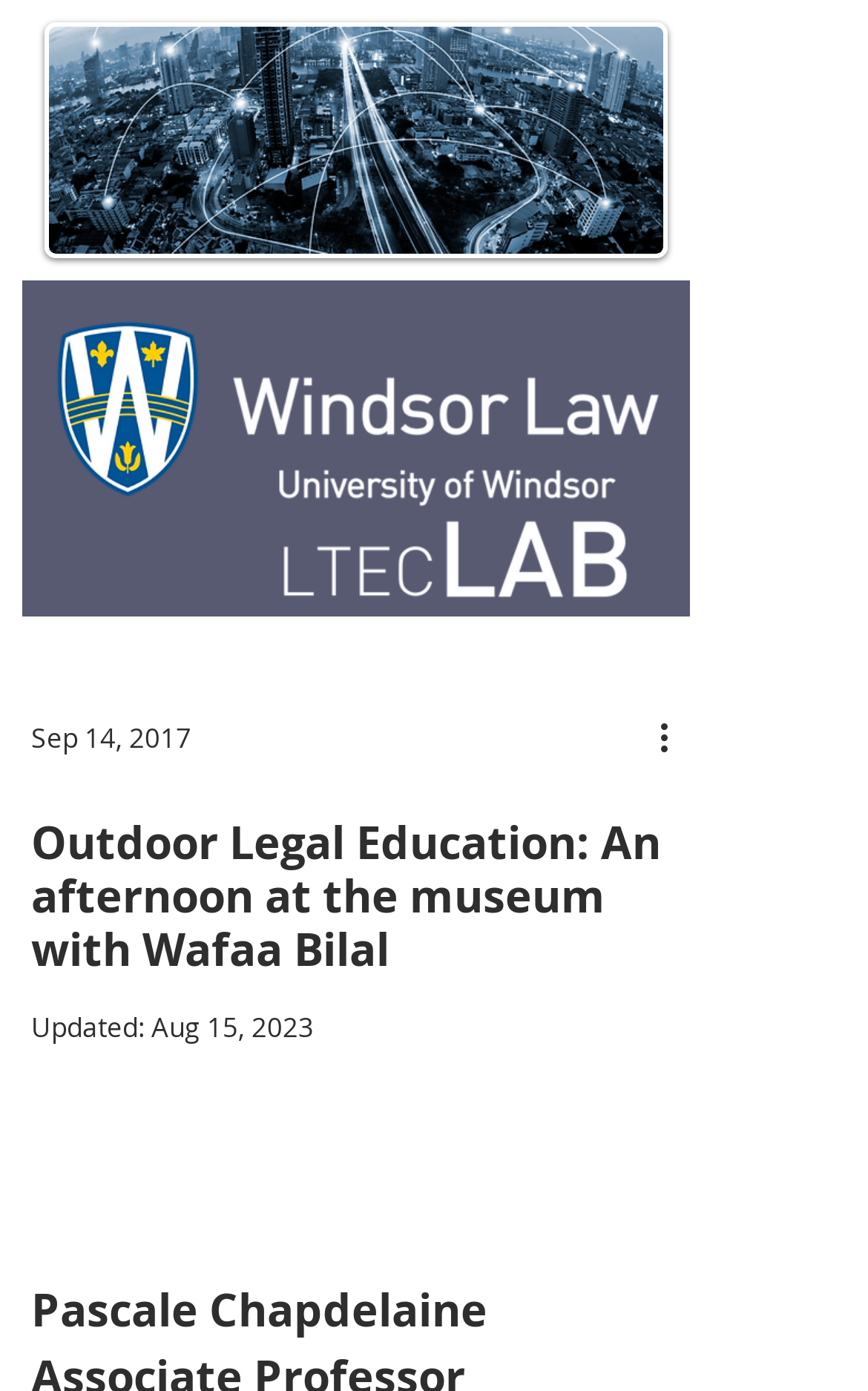What is the action that can be performed on the button?
Provide an in-depth and detailed answer to the question.

I found the action that can be performed on the button by looking at the button element 'More actions' which is a child of the image 'LTEClogo.png' and is located at the top of the webpage.